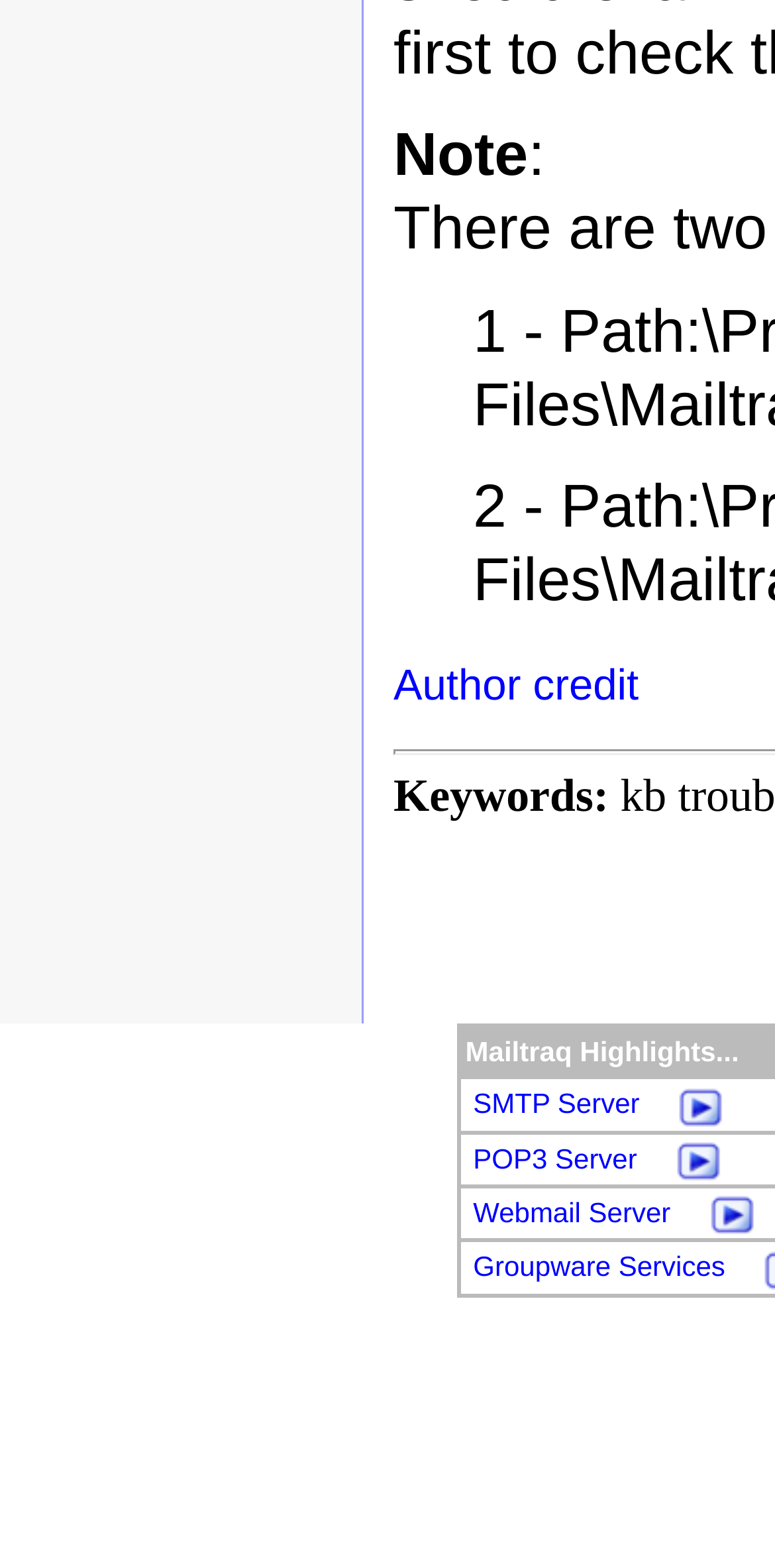Pinpoint the bounding box coordinates of the clickable area necessary to execute the following instruction: "Watch Mailtraq SMTP email server video". The coordinates should be given as four float numbers between 0 and 1, namely [left, top, right, bottom].

[0.875, 0.693, 0.934, 0.718]